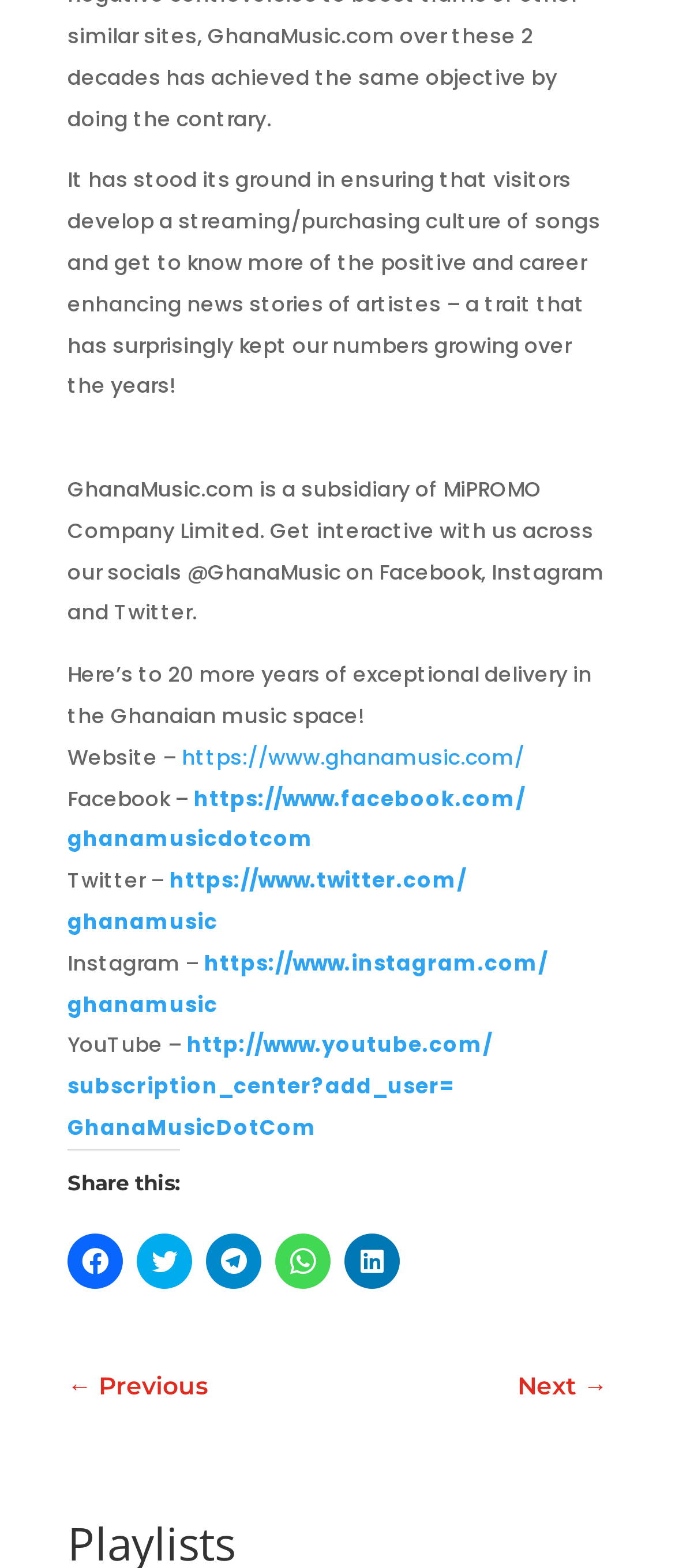Please identify the bounding box coordinates of the clickable area that will allow you to execute the instruction: "Share on Twitter".

[0.203, 0.787, 0.285, 0.822]